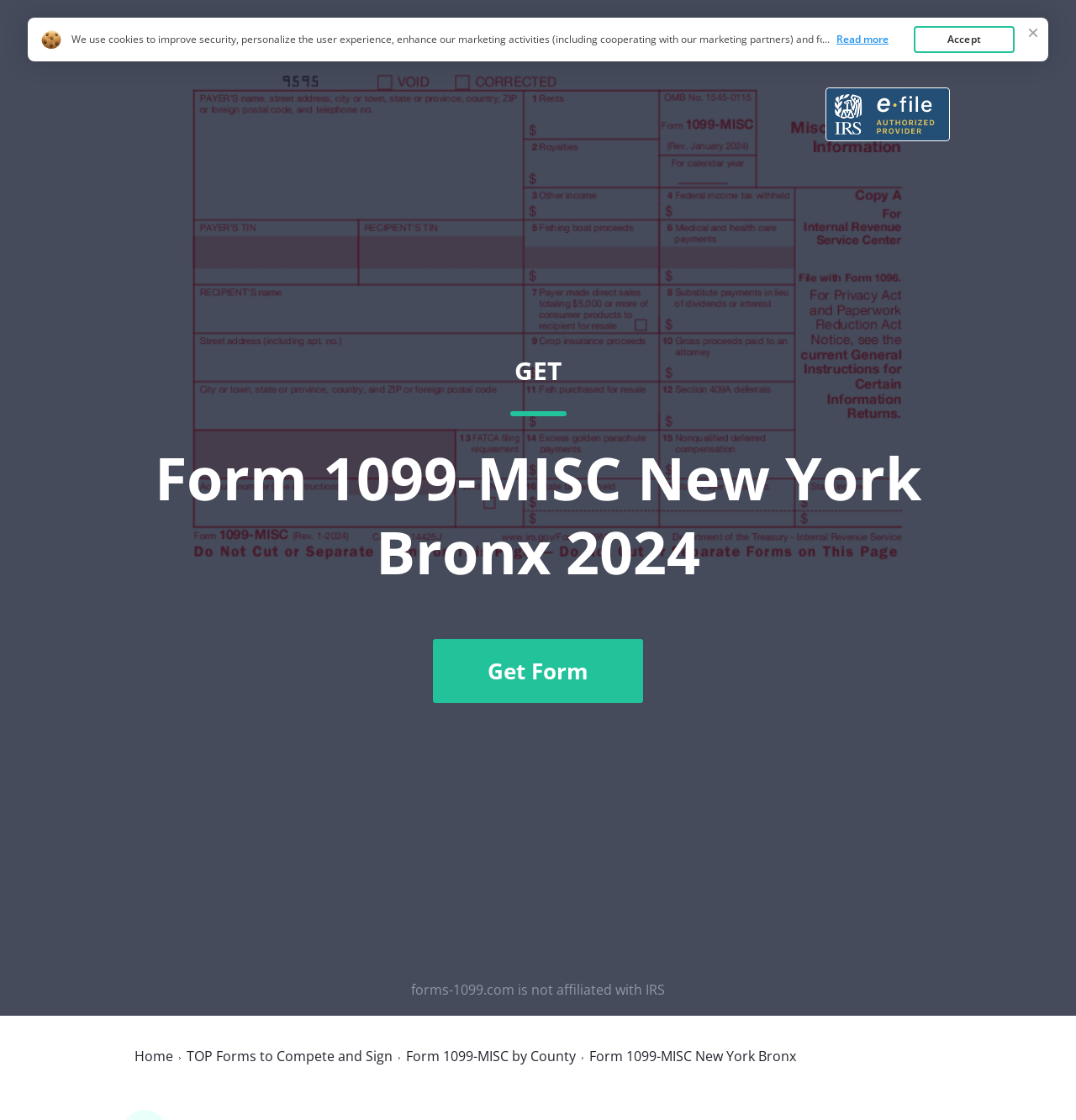Determine the bounding box for the described UI element: "Get Form".

[0.402, 0.571, 0.598, 0.628]